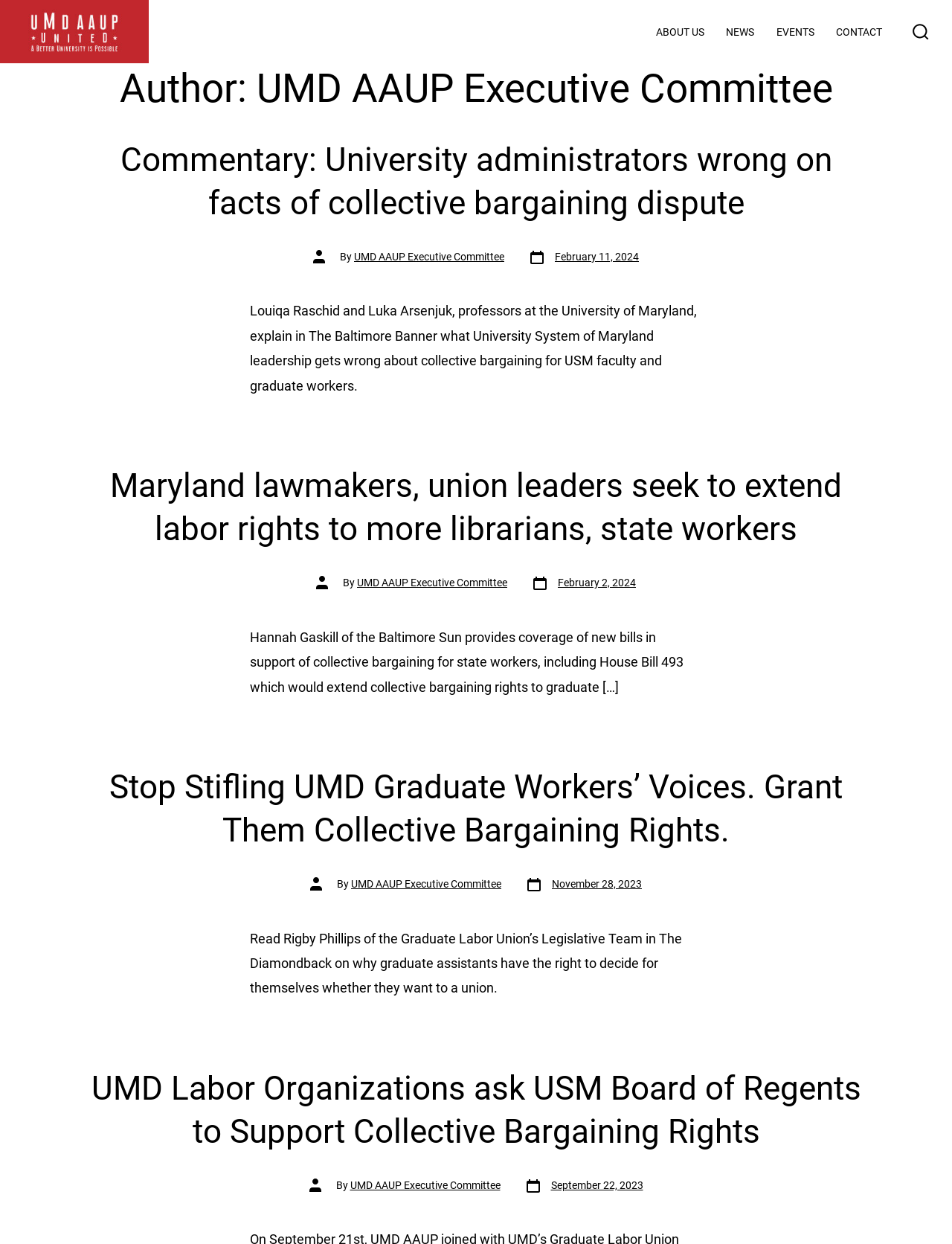Please study the image and answer the question comprehensively:
What is the name of the author of the articles?

By analyzing the webpage, I found that the author of the articles is mentioned as 'UMD AAUP Executive Committee' in each article section.